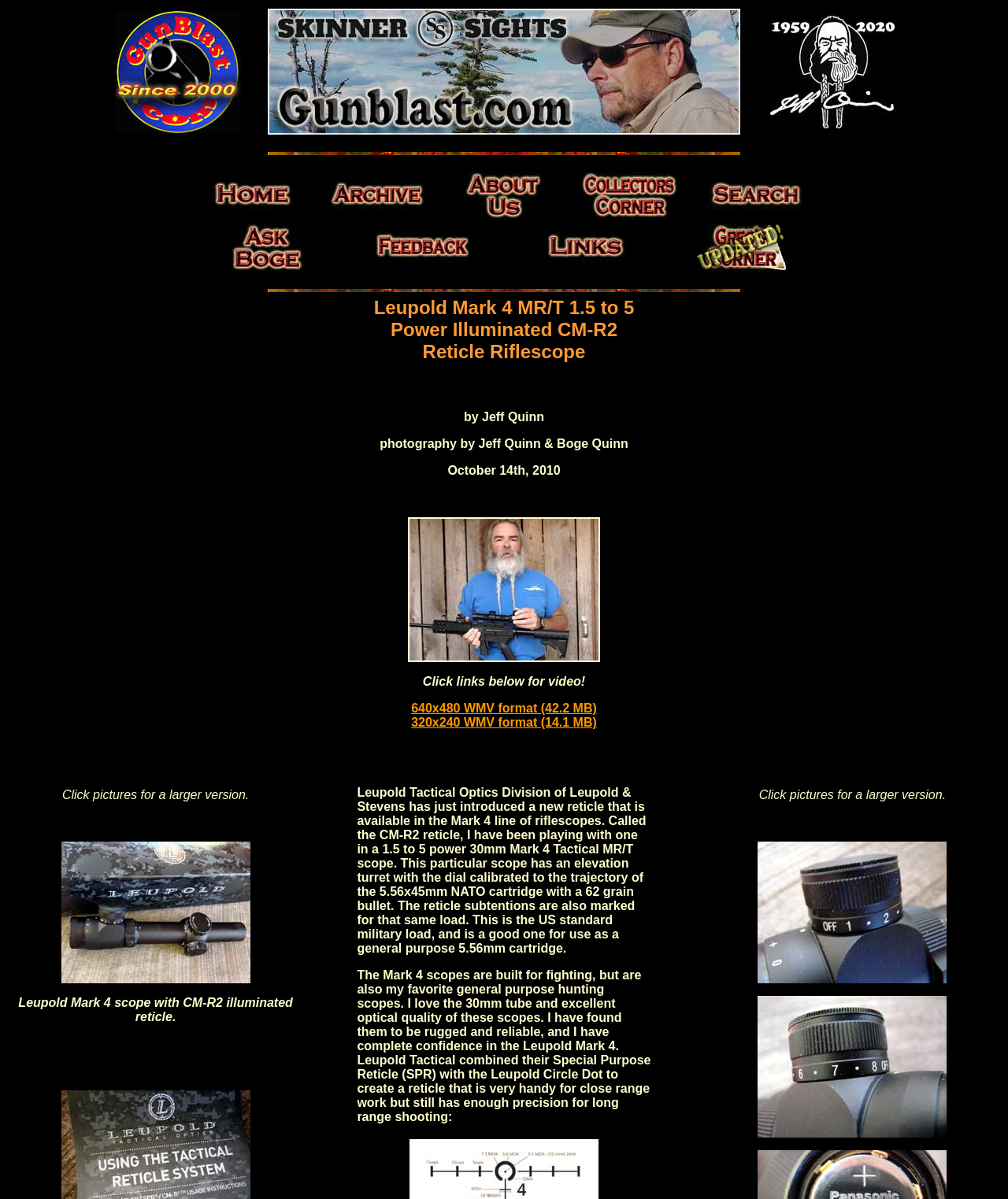Provide the bounding box coordinates of the HTML element described by the text: "320x240 WMV format (14.1 MB)".

[0.408, 0.597, 0.592, 0.608]